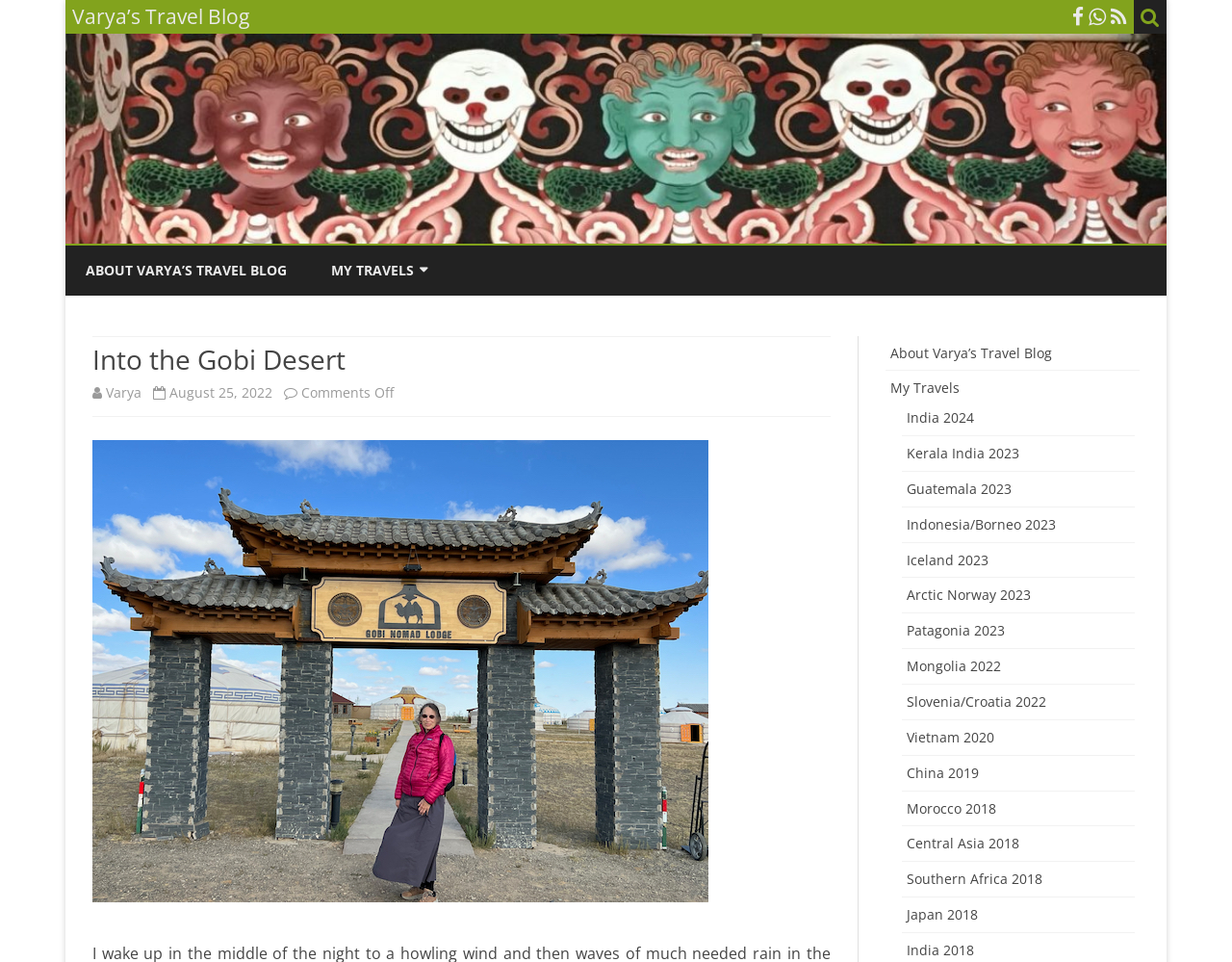Please identify the bounding box coordinates of the element on the webpage that should be clicked to follow this instruction: "Click on Varya's Travel Blog". The bounding box coordinates should be given as four float numbers between 0 and 1, formatted as [left, top, right, bottom].

[0.053, 0.035, 0.947, 0.253]